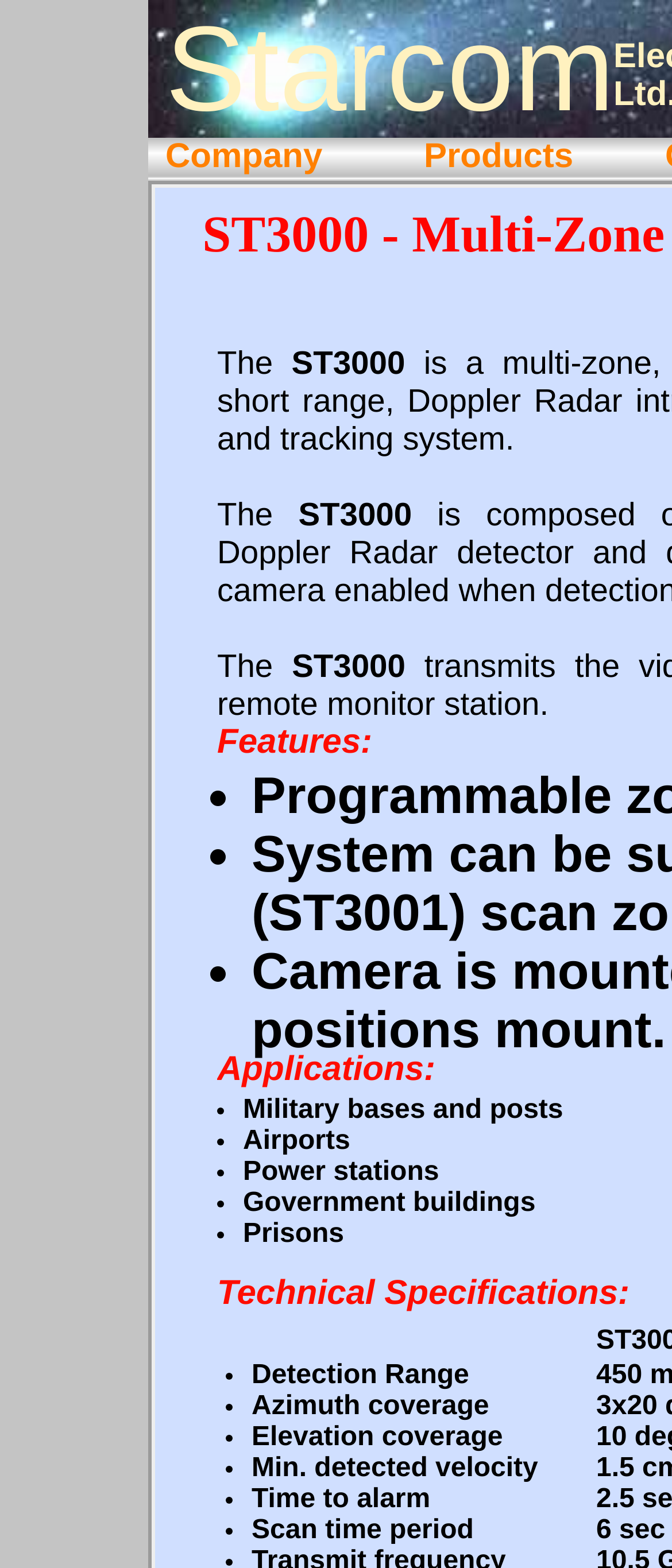What is the category of 'Azimuth coverage'?
Answer the question with detailed information derived from the image.

The webpage lists 'Azimuth coverage' as a technical specification of the ST3000 product, along with other specifications like 'Detection Range' and 'Elevation coverage'.